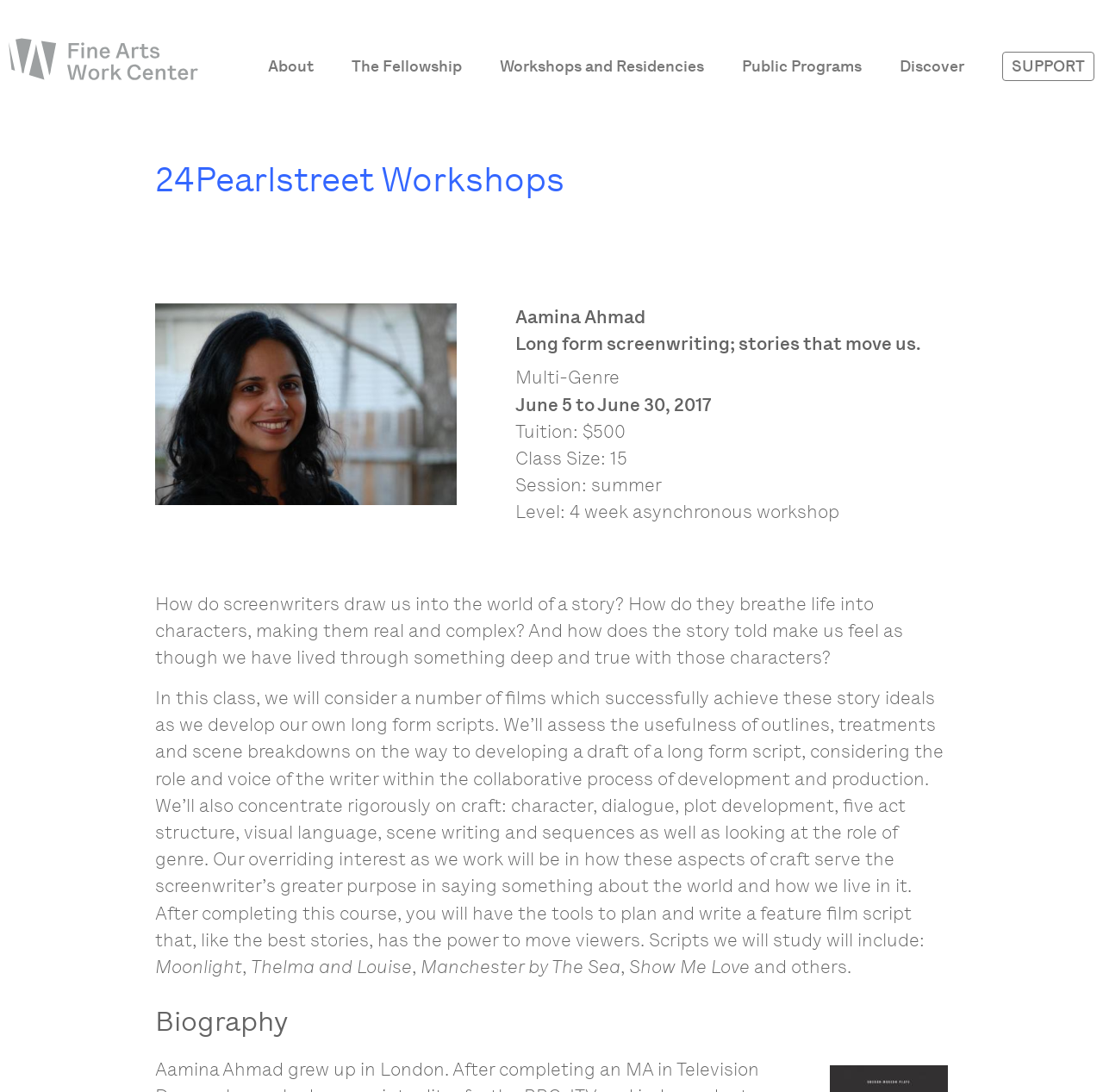Using the webpage screenshot and the element description The Fellowship, determine the bounding box coordinates. Specify the coordinates in the format (top-left x, top-left y, bottom-right x, bottom-right y) with values ranging from 0 to 1.

[0.319, 0.051, 0.419, 0.07]